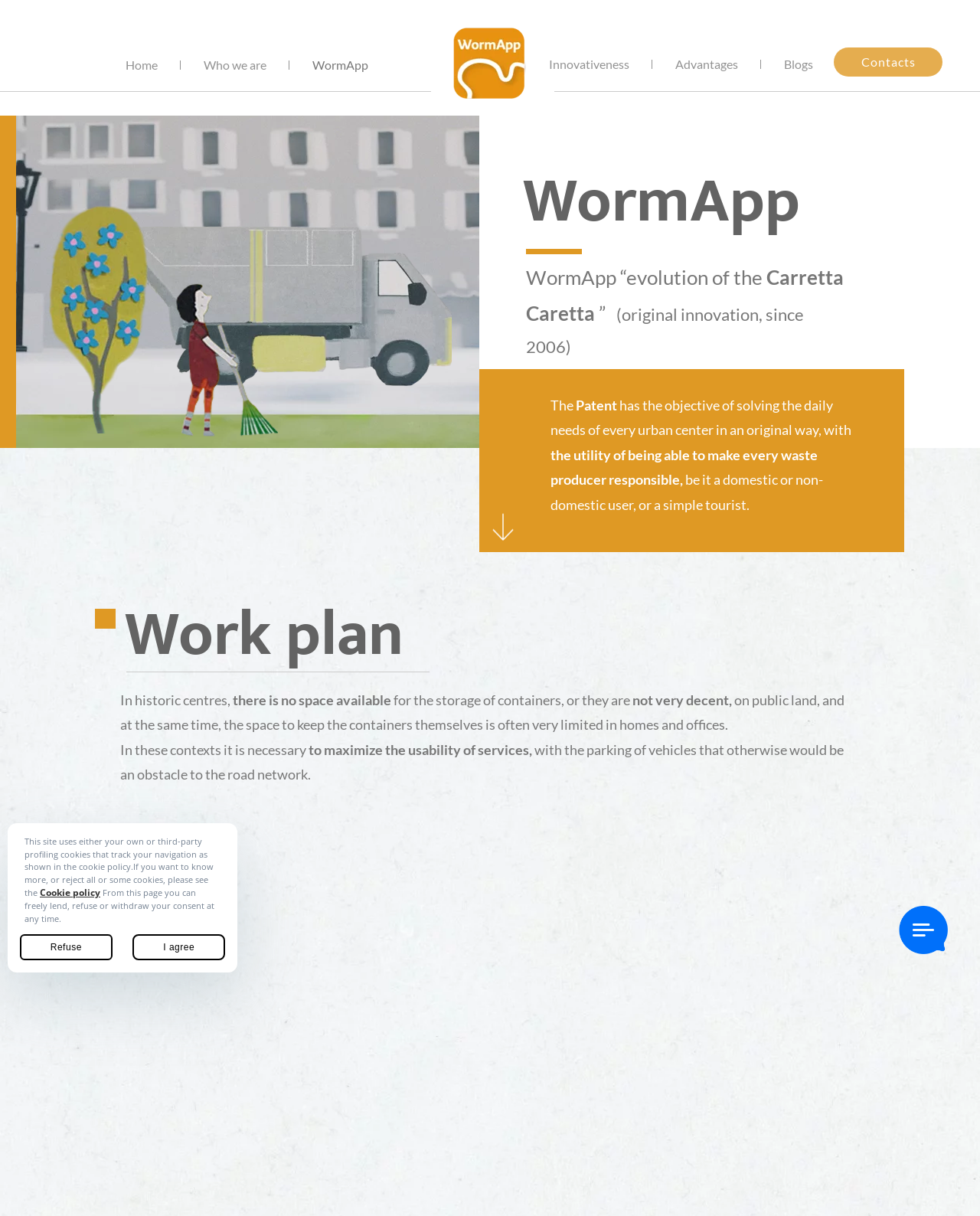What is the name of the innovation mentioned?
From the details in the image, provide a complete and detailed answer to the question.

The innovation mentioned is the Carretta Caretta, which is described as an 'original innovation, since 2006'. This is mentioned in the text starting with 'WormApp “evolution of the Carretta Caretta”'.